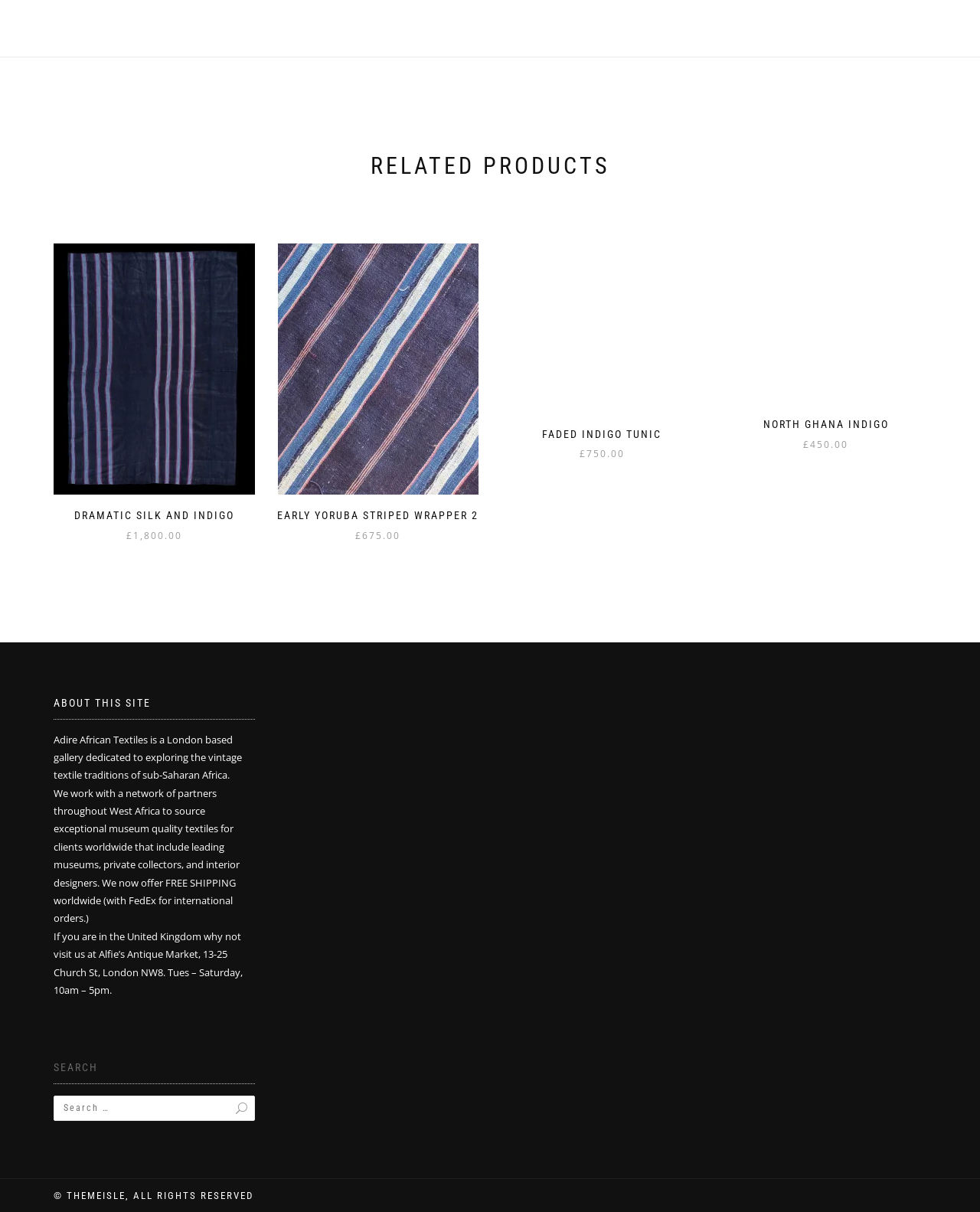Give a one-word or short-phrase answer to the following question: 
How many products are listed on the webpage?

4